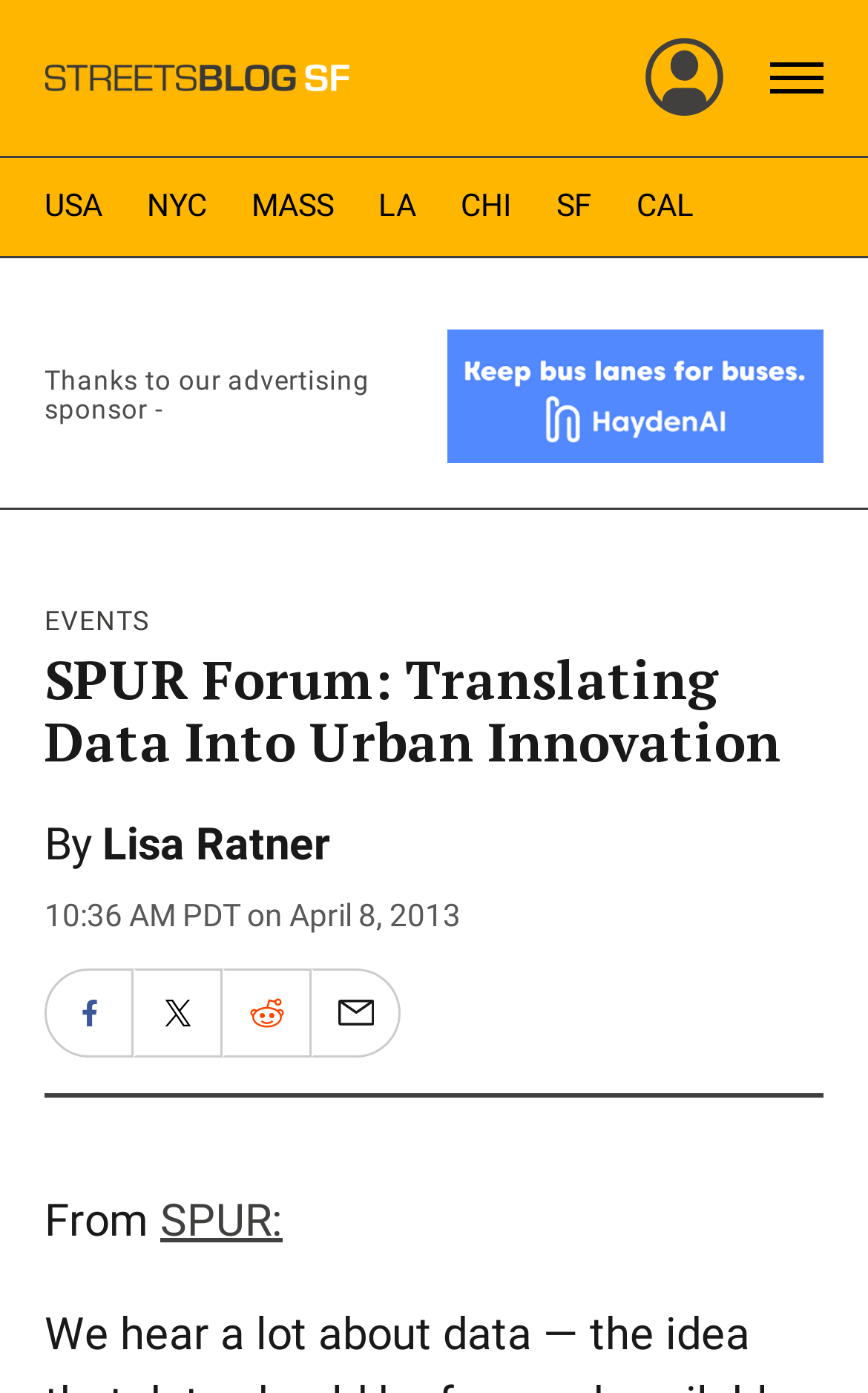What is the author of the article?
Use the image to give a comprehensive and detailed response to the question.

I found the answer by looking at the link element with the text 'Lisa Ratner' which is located near the text 'By' and the date of the article, indicating that Lisa Ratner is the author of the article.